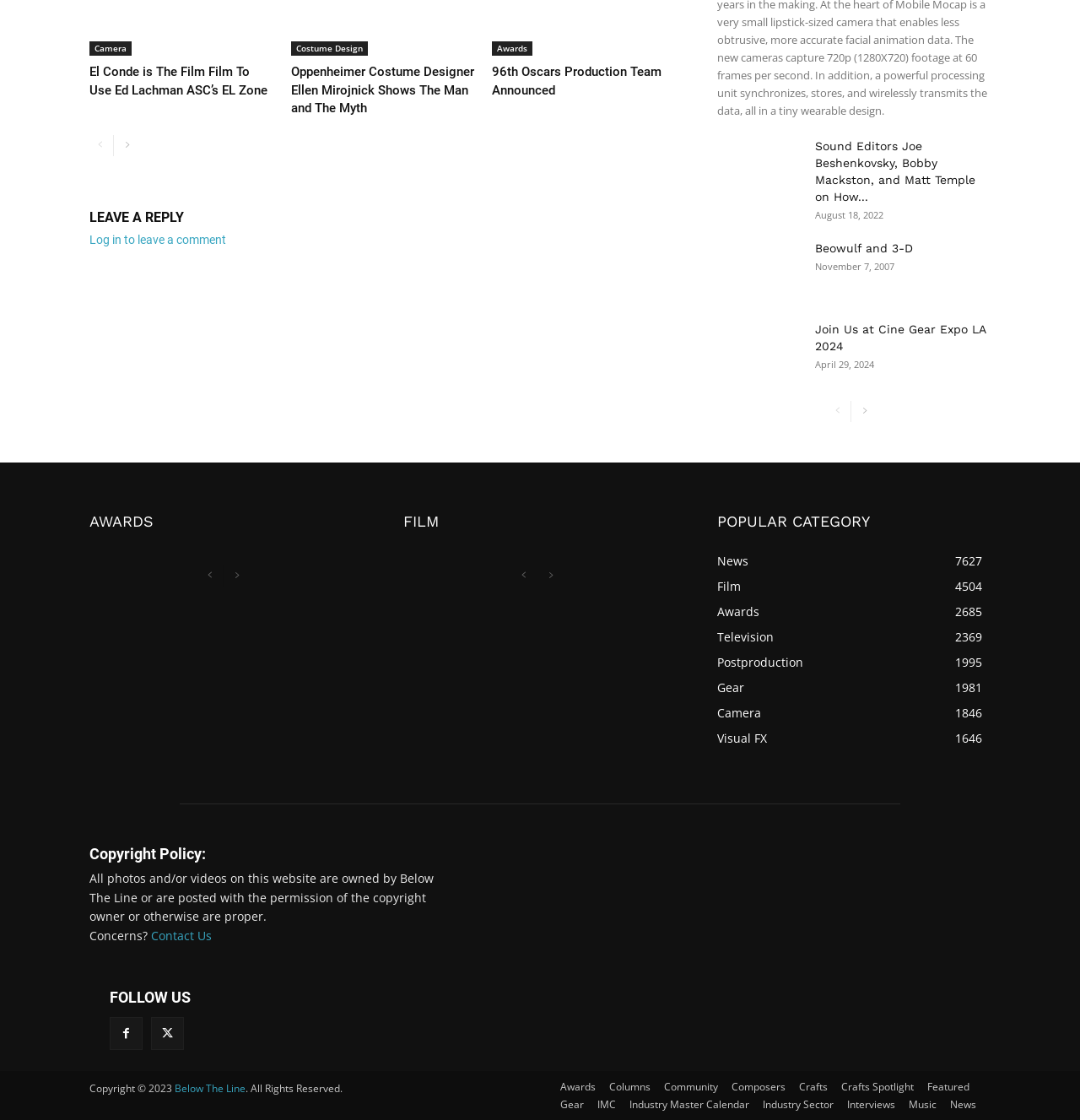Refer to the screenshot and give an in-depth answer to this question: What is the purpose of the 'LEAVE A REPLY' section?

The 'LEAVE A REPLY' section is likely intended for users to leave comments or feedback on the article or content.